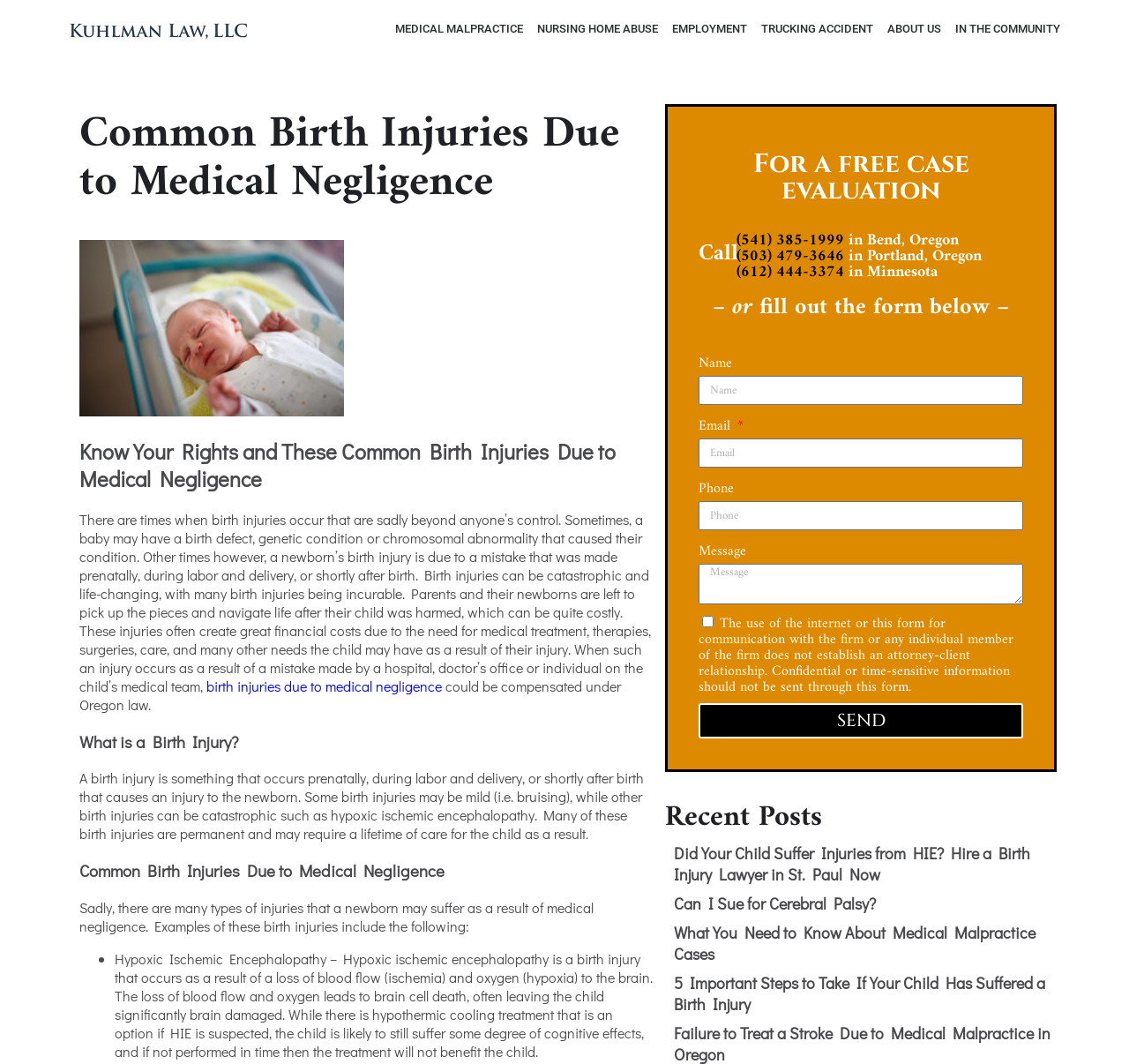What is the name of the law firm mentioned on this webpage?
Please provide a detailed answer to the question.

The law firm's name is mentioned in the top-left corner of the webpage, along with a logo and a link to the firm's homepage. The name 'Kuhlman Law' is also mentioned in the text content of the webpage.